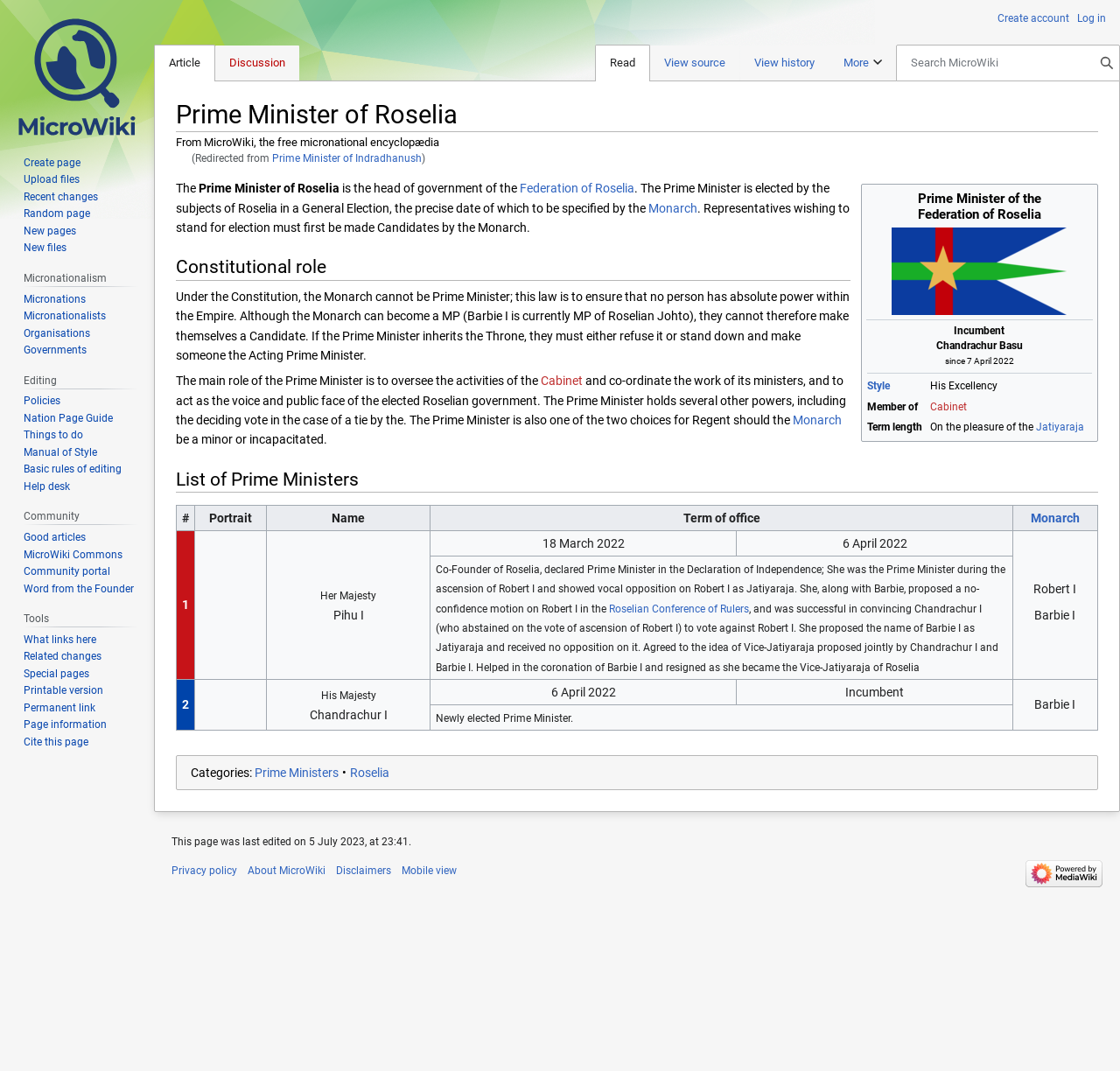Who is the Monarch mentioned in the article?
Please provide a single word or phrase answer based on the image.

Barbie I